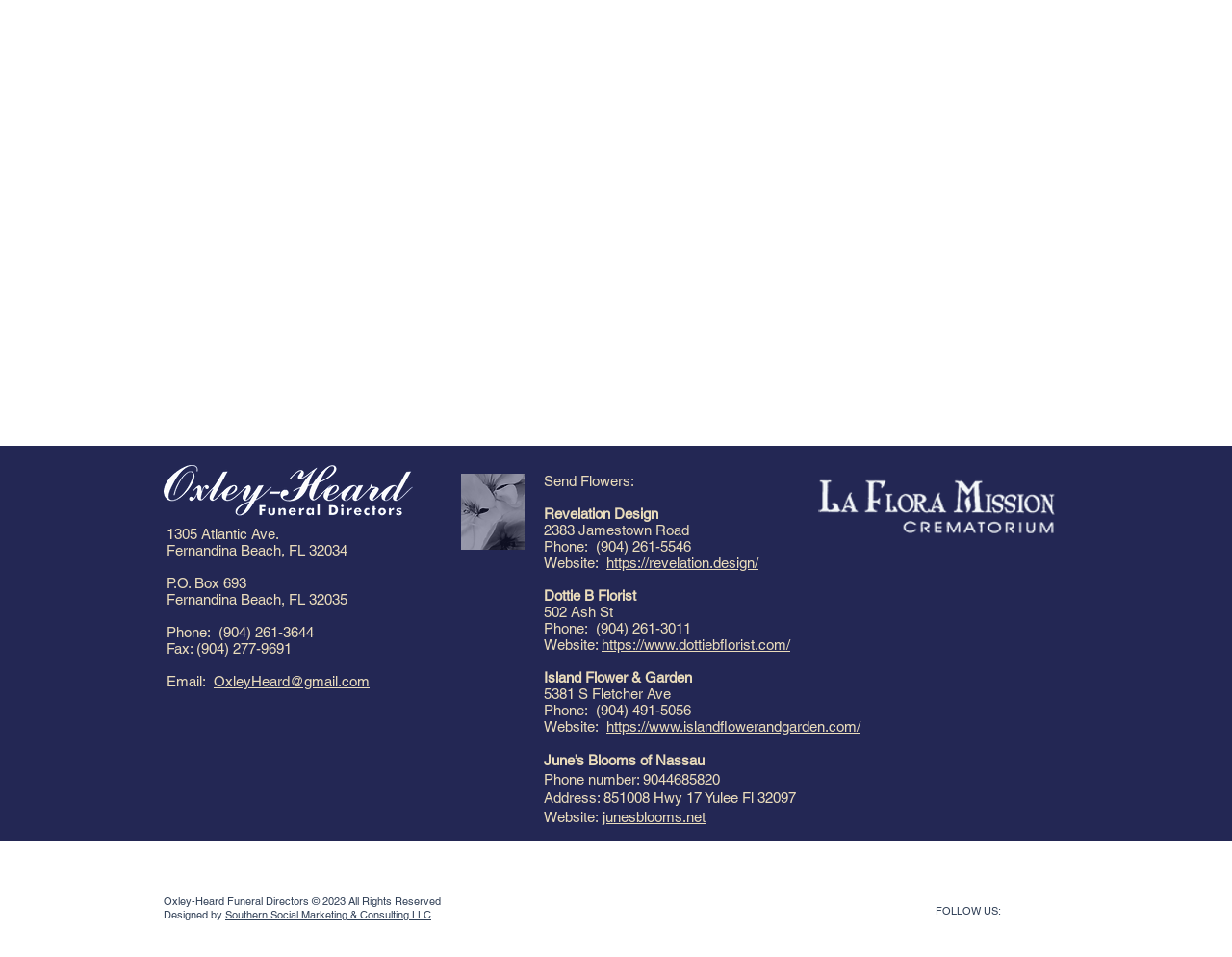Answer the question below using just one word or a short phrase: 
What is the address of Oxley-Heard Funeral Directors?

1305 Atlantic Ave.